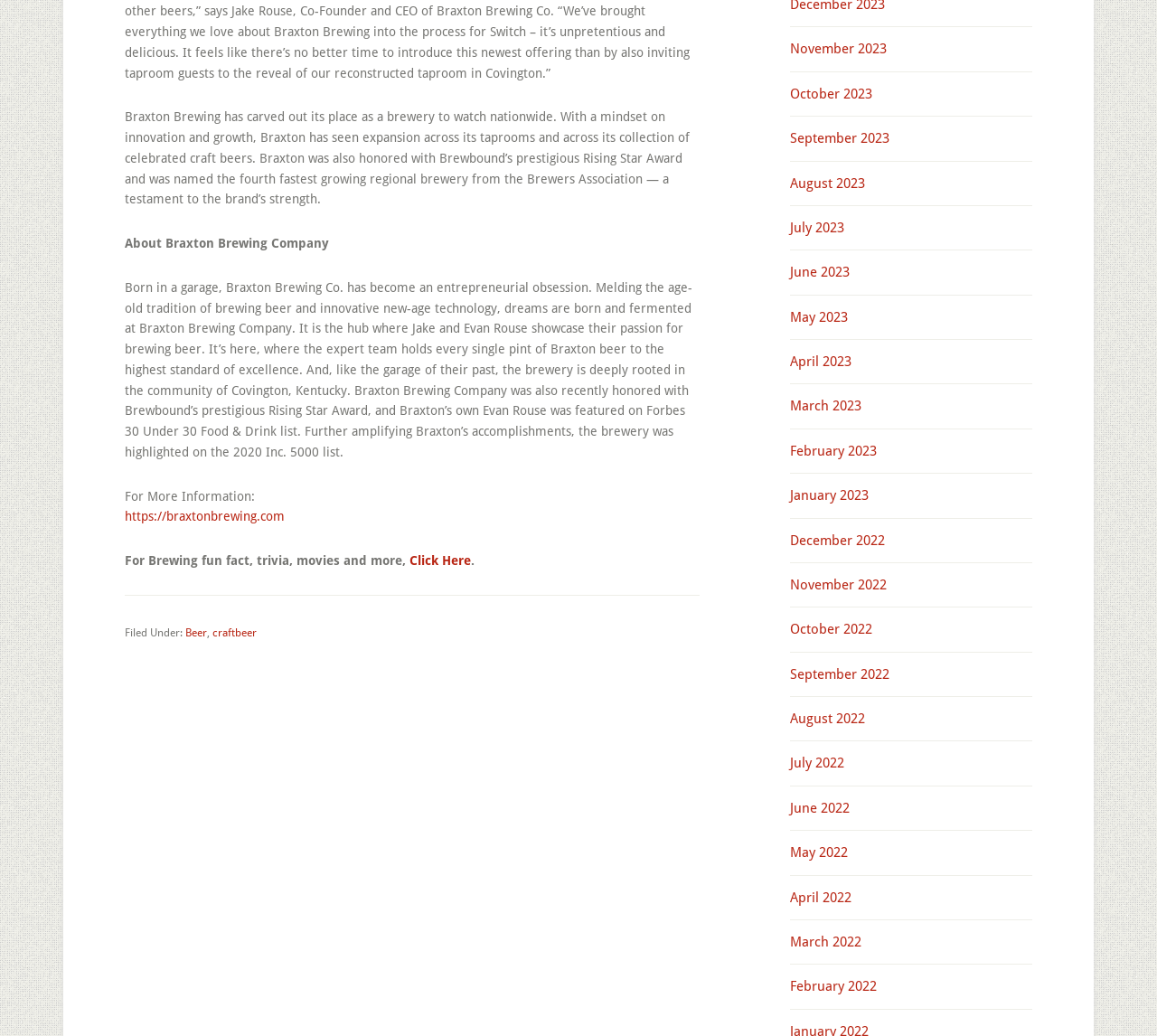Locate the bounding box coordinates of the region to be clicked to comply with the following instruction: "Click on 'Home'". The coordinates must be four float numbers between 0 and 1, in the form [left, top, right, bottom].

None